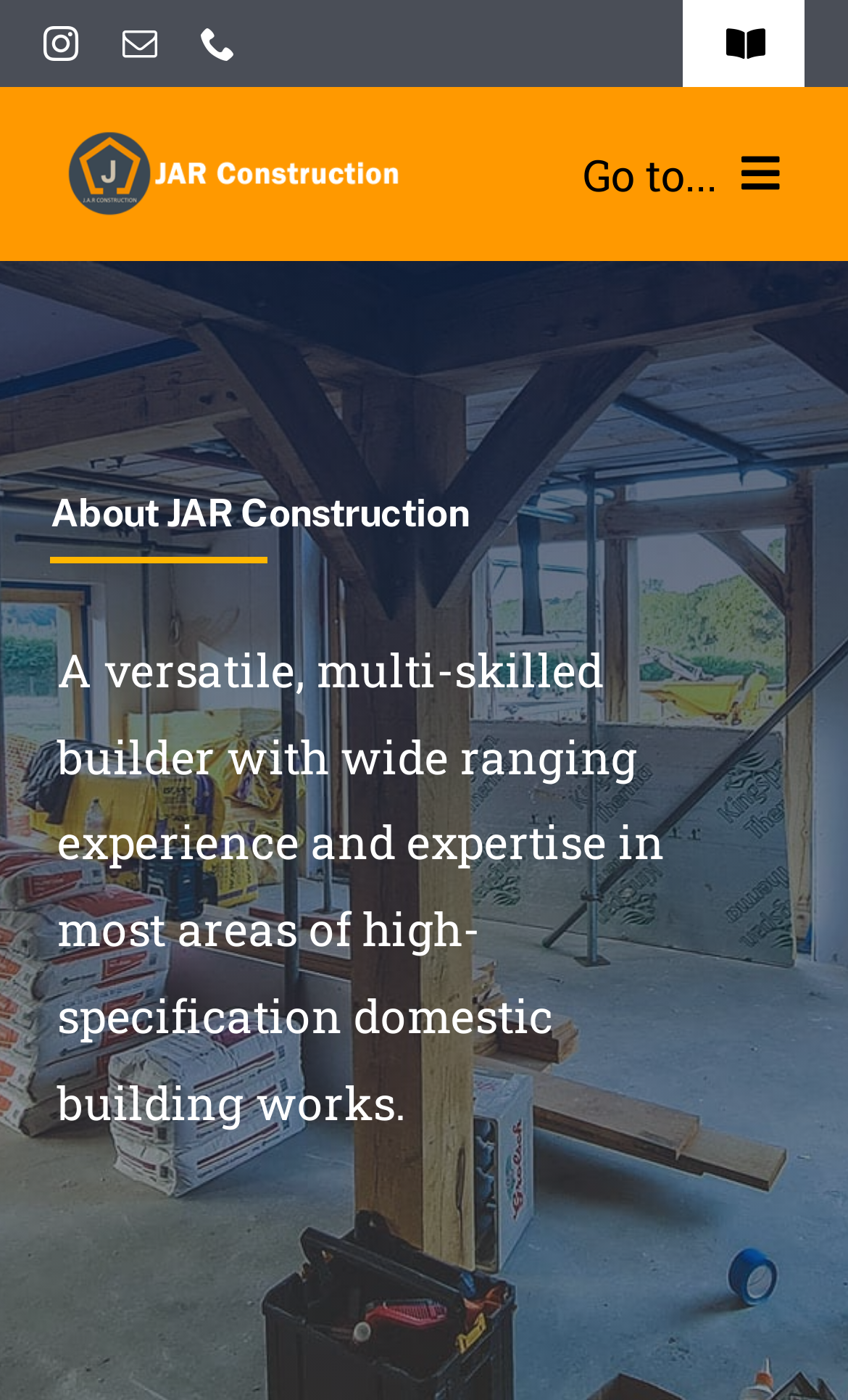Provide your answer to the question using just one word or phrase: How many navigation menus are there?

2